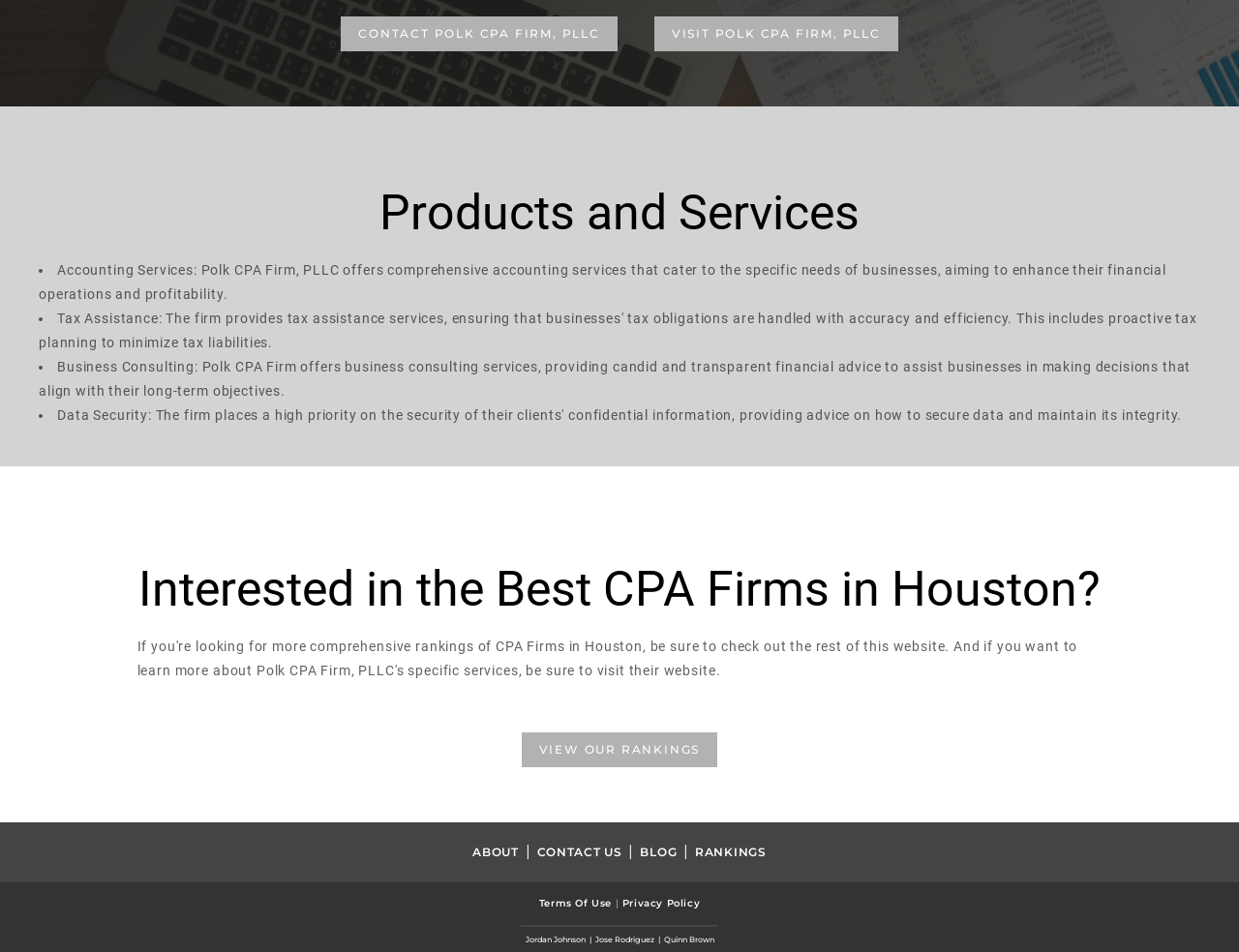What is the name of the CPA firm?
Based on the content of the image, thoroughly explain and answer the question.

The name of the CPA firm can be found in the links 'CONTACT POLK CPA FIRM, PLLC' and 'VISIT POLK CPA FIRM, PLLC' at the top of the webpage.